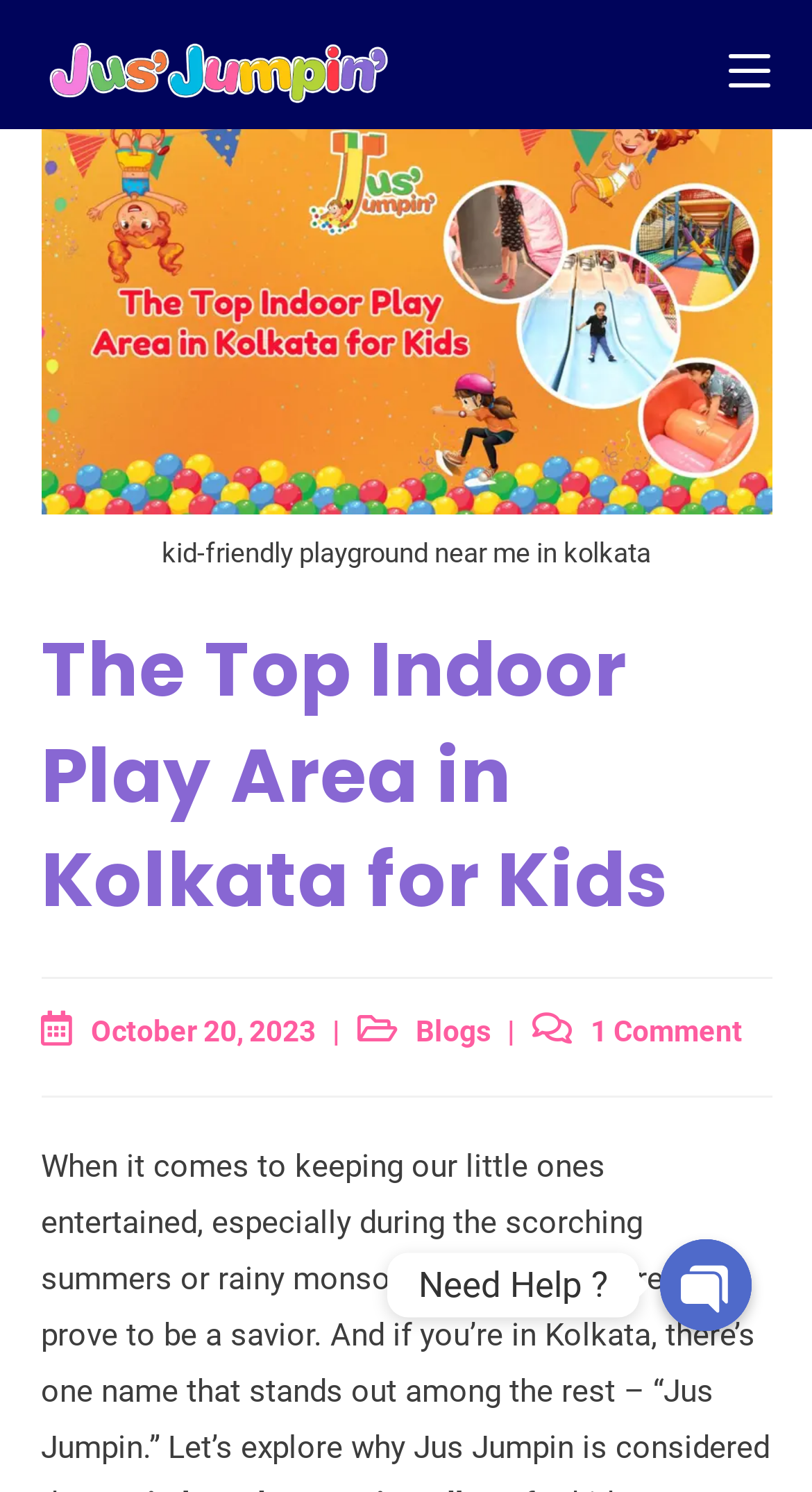Answer succinctly with a single word or phrase:
How many comments does the blog post have?

1